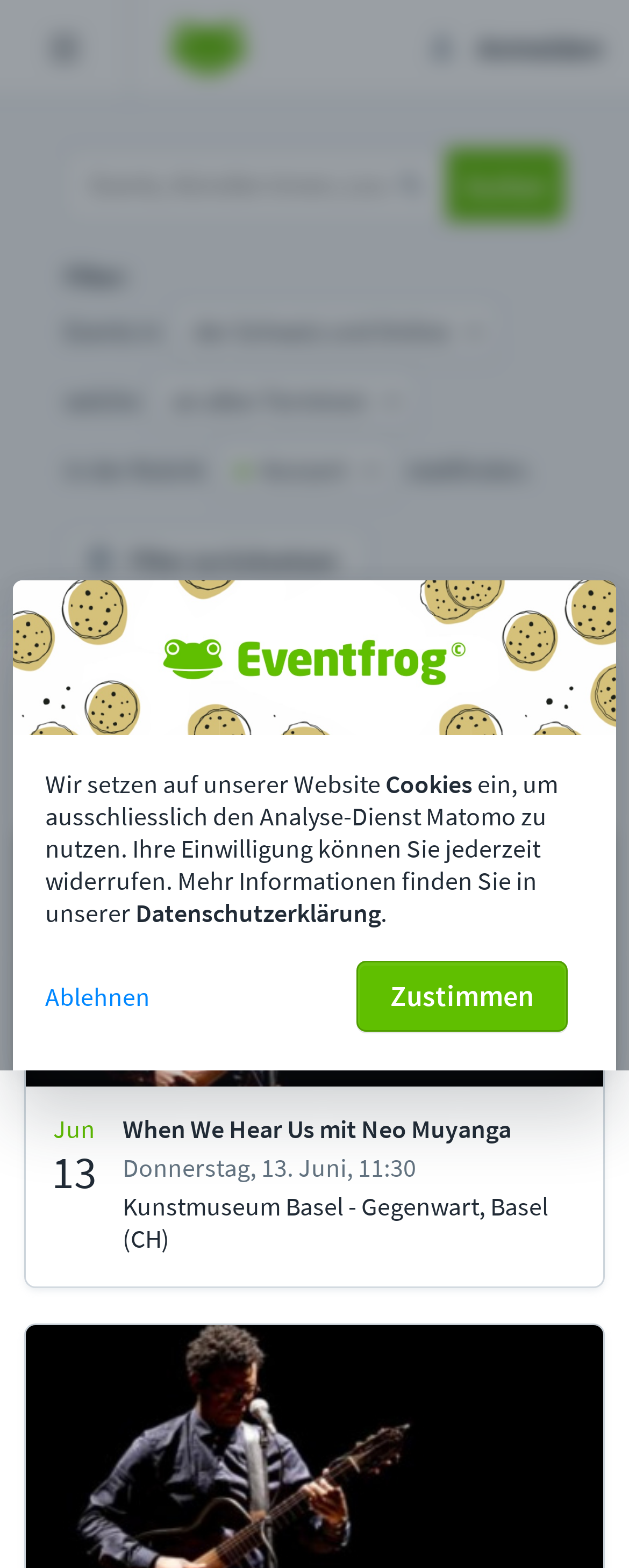Point out the bounding box coordinates of the section to click in order to follow this instruction: "Choose a category".

[0.159, 0.073, 0.39, 0.094]